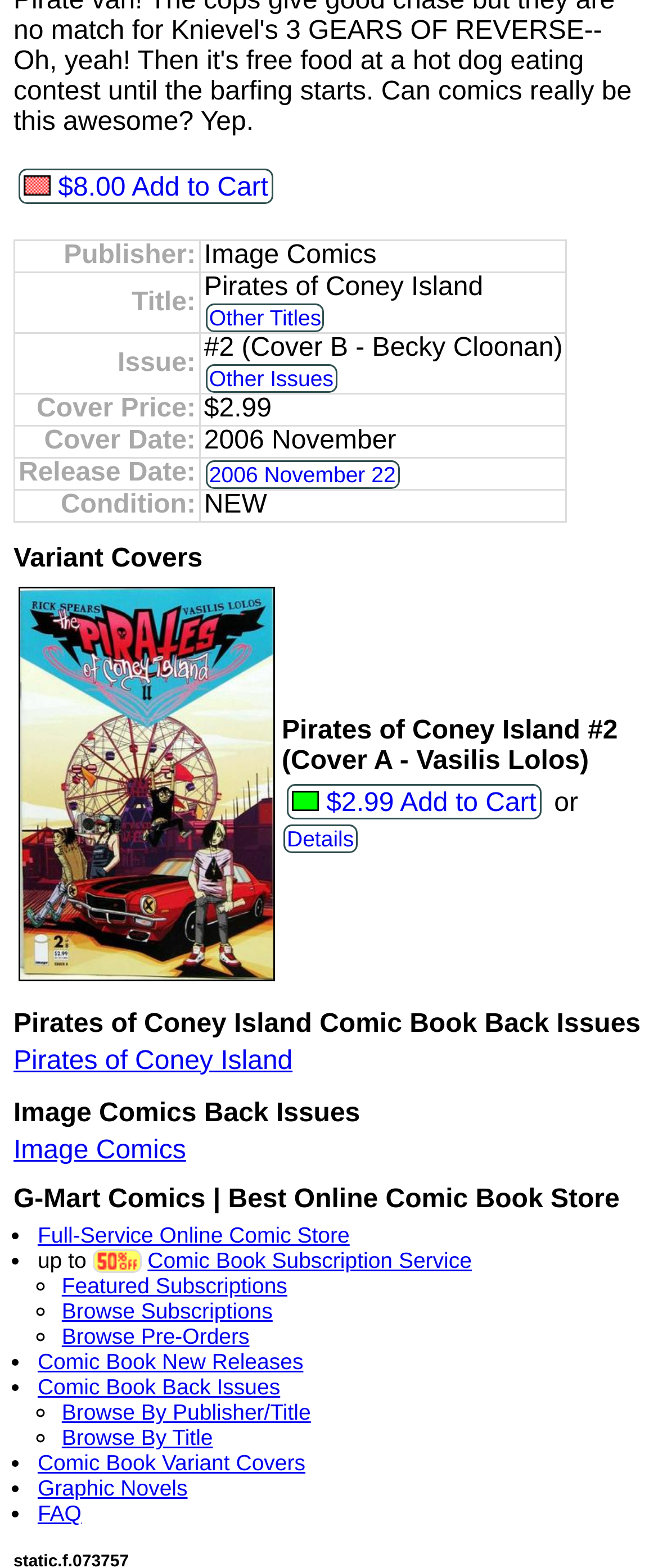For the given element description Browse Pre-Orders, determine the bounding box coordinates of the UI element. The coordinates should follow the format (top-left x, top-left y, bottom-right x, bottom-right y) and be within the range of 0 to 1.

[0.094, 0.844, 0.379, 0.86]